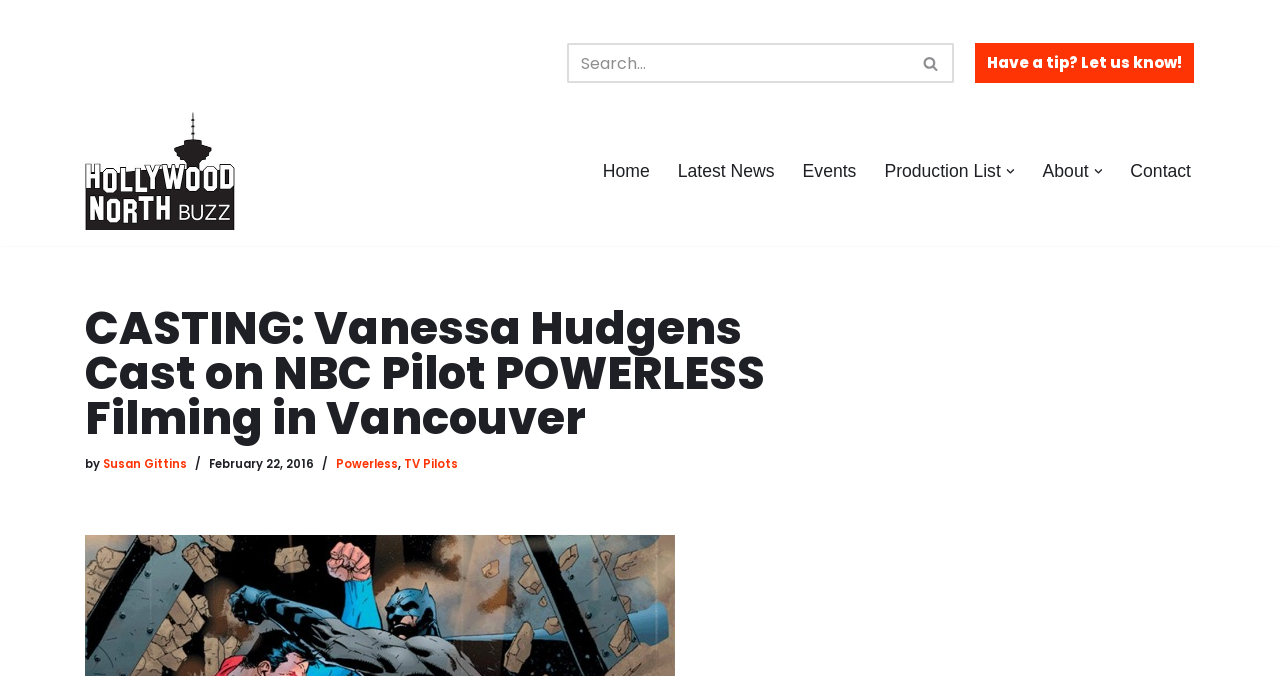Provide an in-depth caption for the elements present on the webpage.

The webpage is about a news article titled "CASTING: Vanessa Hudgens Cast on NBC Pilot POWERLESS Filming in Vancouver". At the top left, there is a link to "Skip to content". Next to it, on the top right, is a search bar with a search button and a small magnifying glass icon. Below the search bar, there is a link "Have a tip? Let us know!".

On the top left, there is a navigation menu with links to "Home", "Latest News", "Events", "Production List", "About", and "Contact". Each of these links has a dropdown menu icon next to it.

The main content of the webpage is the news article, which is headed by the title "CASTING: Vanessa Hudgens Cast on NBC Pilot POWERLESS Filming in Vancouver". Below the title, there is a byline "by Susan Gittins" and a timestamp "February 22, 2016". The article also has tags "Powerless" and "TV Pilots" below the byline.

At the top center, there is a link to "Hollywood North Buzz Covering Vancouver's Film & TV scene since 2010", which appears to be the website's tagline or description.